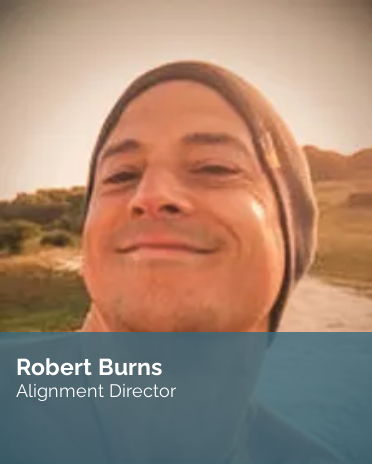Give a one-word or short phrase answer to this question: 
What is the setting of the image?

Natural environment